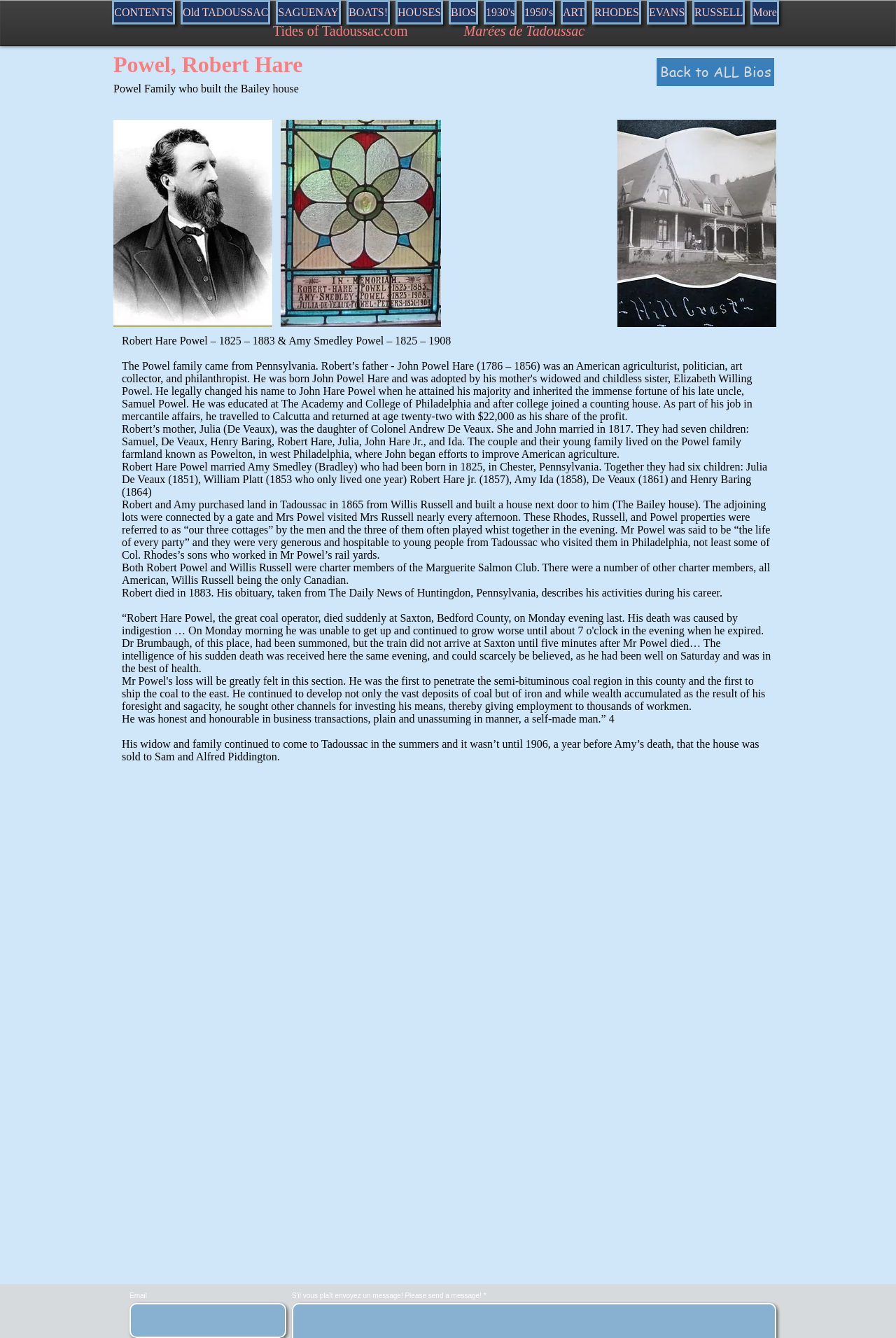Find and provide the bounding box coordinates for the UI element described with: "Old TADOUSSAC".

[0.202, 0.0, 0.302, 0.018]